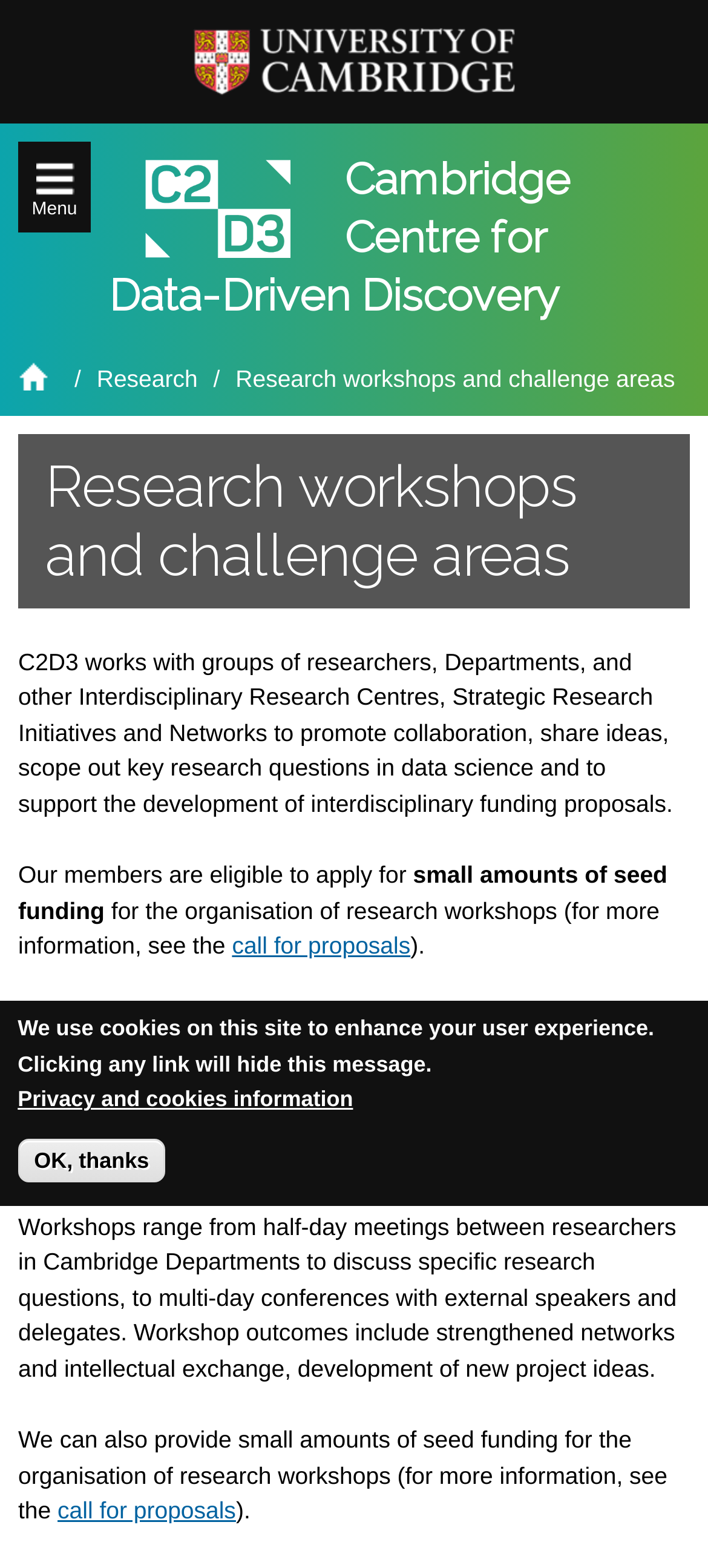Find the bounding box coordinates of the clickable element required to execute the following instruction: "Learn about research workshops". Provide the coordinates as four float numbers between 0 and 1, i.e., [left, top, right, bottom].

[0.026, 0.683, 0.974, 0.725]